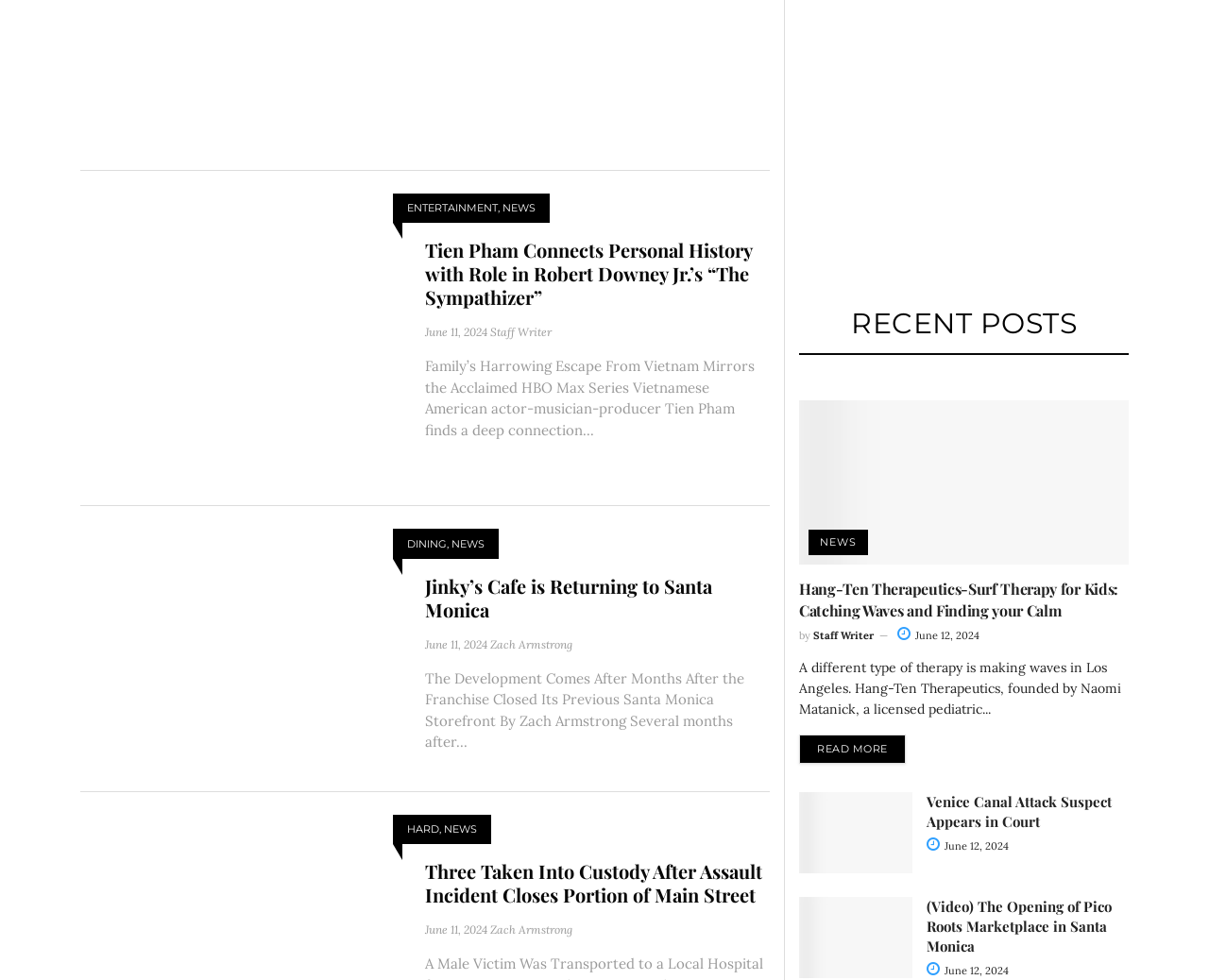Using floating point numbers between 0 and 1, provide the bounding box coordinates in the format (top-left x, top-left y, bottom-right x, bottom-right y). Locate the UI element described here: Read more

[0.661, 0.749, 0.749, 0.78]